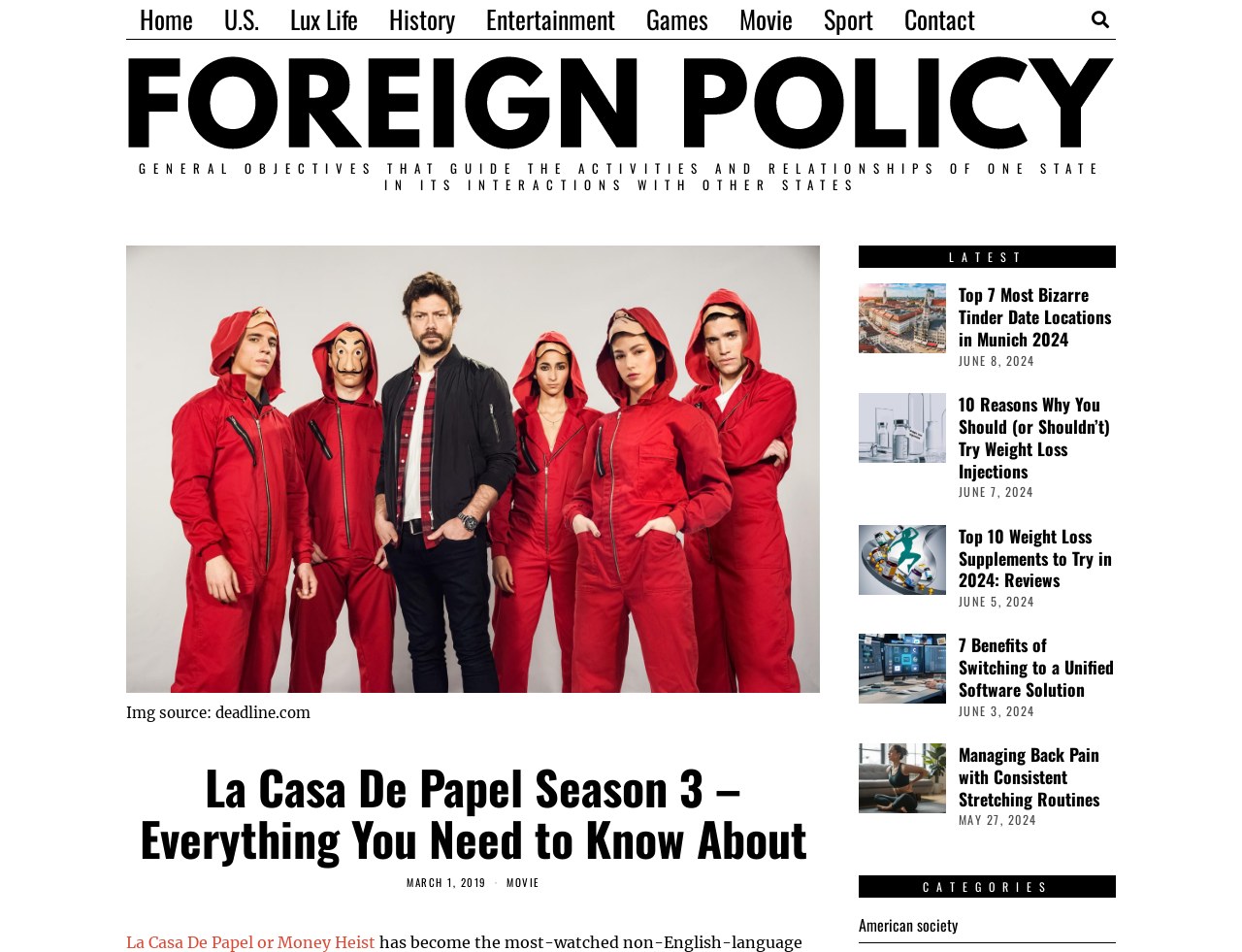Summarize the contents and layout of the webpage in detail.

The webpage is about La Casa De Papel, also known as Money Heist, and provides information about the show's third season. At the top of the page, there is a navigation menu with links to various categories, including Home, U.S., Lux Life, History, Entertainment, Games, Movie, Sport, and Contact.

Below the navigation menu, there is a large heading that reads "La Casa De Papel Season 3 - Everything You Need to Know About" followed by a timestamp "MARCH 1, 2019". To the left of the heading, there is a figure with a caption "Img source: deadline.com".

The main content of the page is divided into sections, each containing a heading, a figure, and a timestamp. The sections are arranged in a vertical layout, with the most recent article at the top. Each section has a heading that summarizes the content of the article, such as "Top 7 Most Bizarre Tinder Date Locations in Munich 2024" or "10 Reasons Why You Should (or Shouldn’t) Try Weight Loss Injections". The figures in each section are images related to the article, and the timestamps indicate when the articles were published.

To the right of the main content, there is a sidebar with a heading "LATEST" and a list of article summaries, each with a link to the full article. The sidebar is divided into sections, each with a heading that indicates the category of the articles, such as "CATEGORIES".

At the very bottom of the page, there is a progress bar that indicates the loading progress of the page.